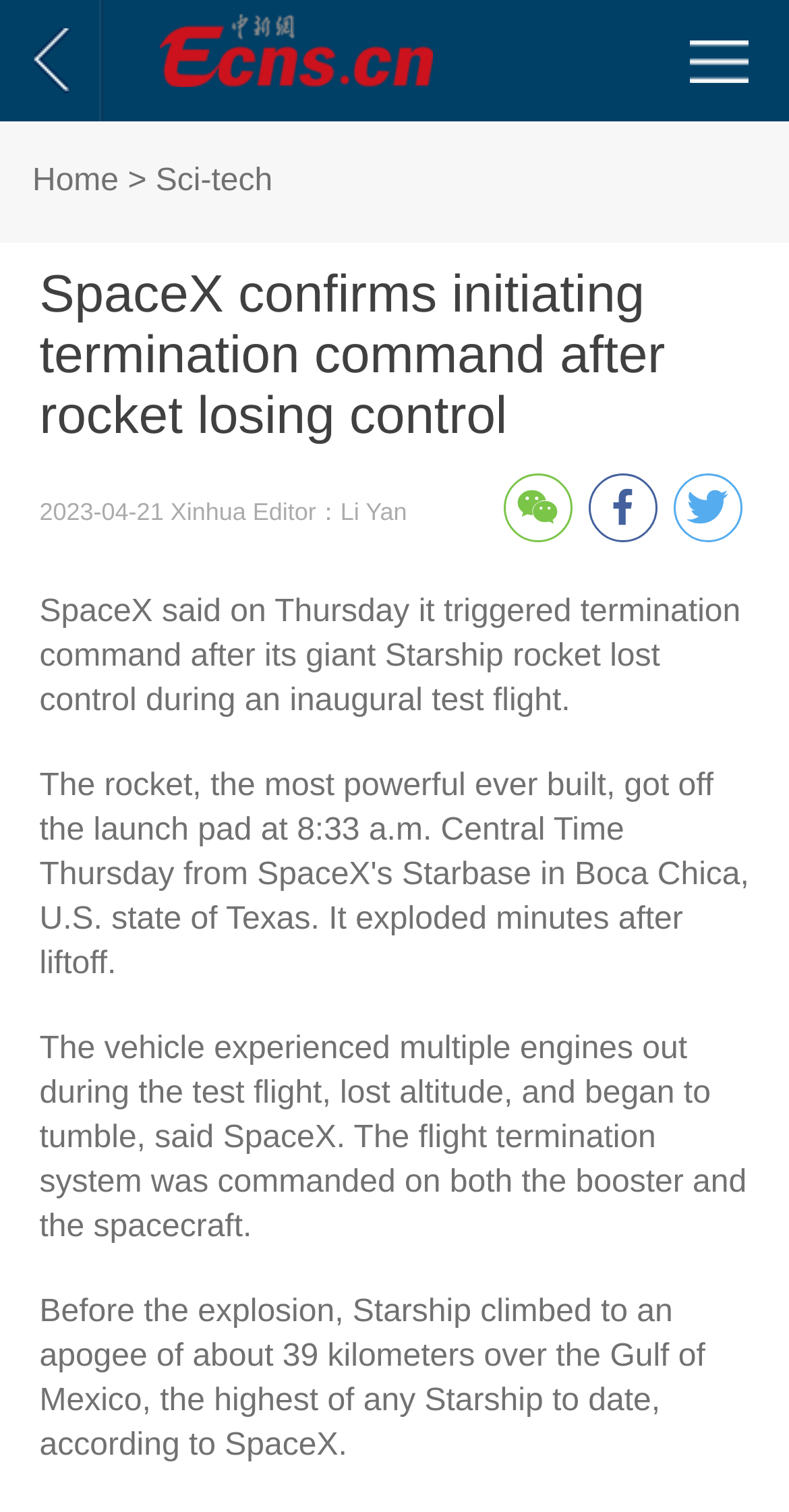Give a detailed account of the webpage's layout and content.

The webpage is about a news article discussing SpaceX's recent event where they initiated a termination command after their Starship rocket lost control during an inaugural test flight. 

At the top left of the page, there is a link, followed by another link to the right of it. Below these links, there is a small image. 

On the top right of the page, there is a navigation menu with a "Home" link and a "Sci-tech" category. 

The main headline of the article, "SpaceX confirms initiating termination command after rocket losing control", is prominently displayed in the middle of the page. 

Below the headline, there is a credit line indicating the article was published on 2023-04-21 by Xinhua, edited by Li Yan. 

To the right of the credit line, there are three social media links. 

The main content of the article is divided into three paragraphs. The first paragraph explains that SpaceX triggered a termination command after its Starship rocket lost control during the test flight. 

The second paragraph provides more details about the test flight, stating that the vehicle experienced multiple engine failures, lost altitude, and began to tumble, leading to the activation of the flight termination system. 

The third paragraph mentions that before the explosion, the Starship reached an apogee of about 39 kilometers over the Gulf of Mexico, the highest of any Starship to date.